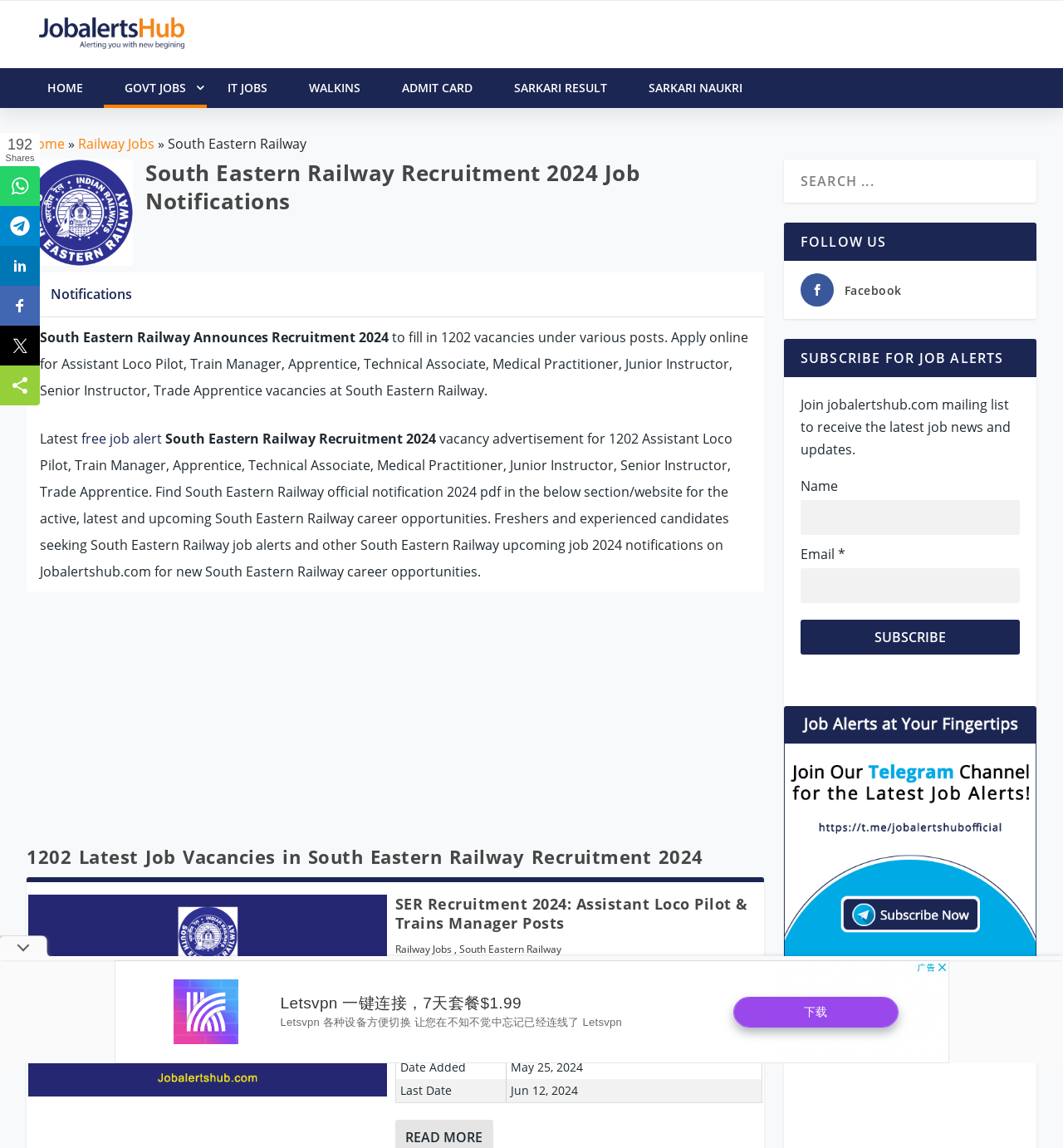Use a single word or phrase to answer the question:
What is the name of the railway recruitment?

South Eastern Railway